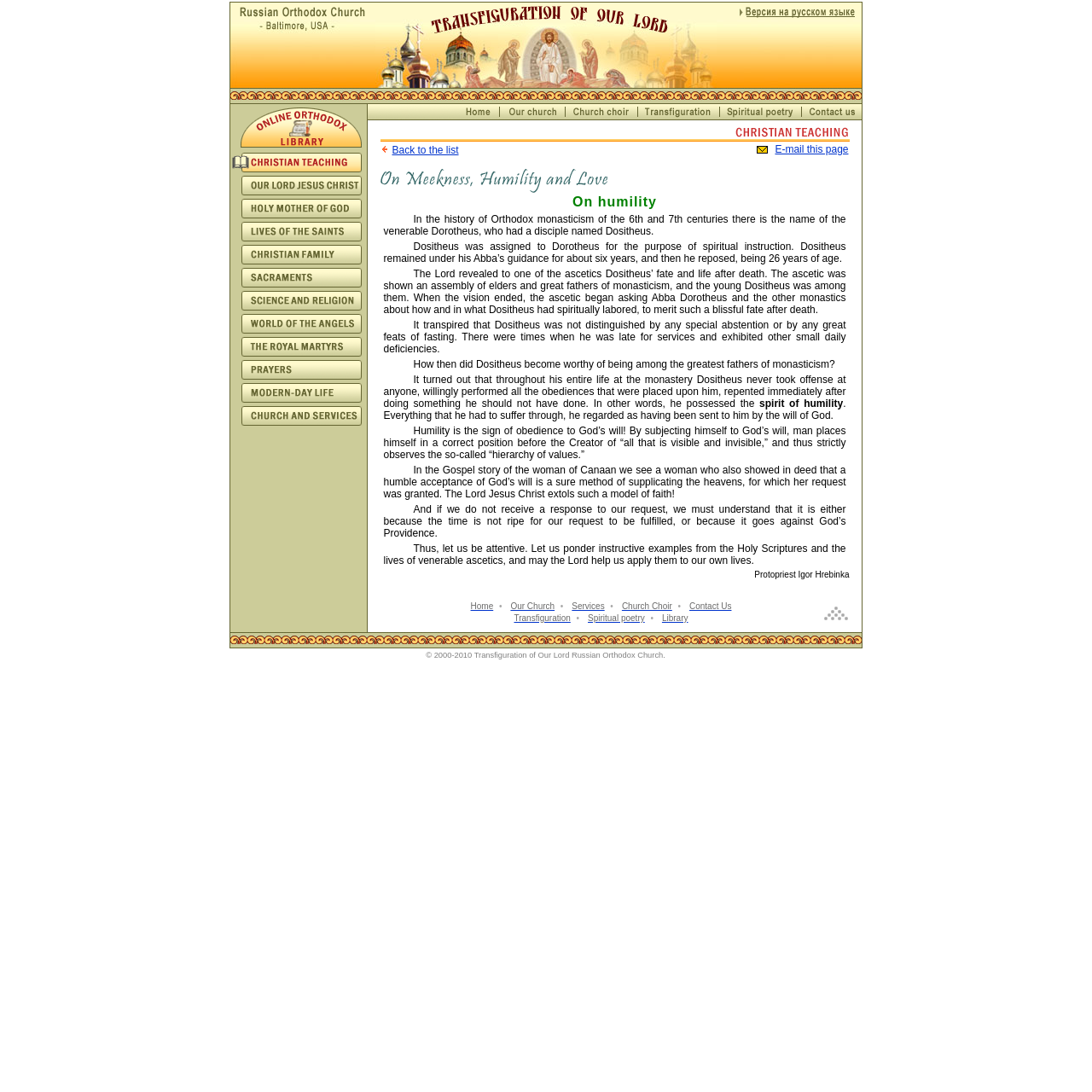Calculate the bounding box coordinates of the UI element given the description: "e-Edition Login".

None